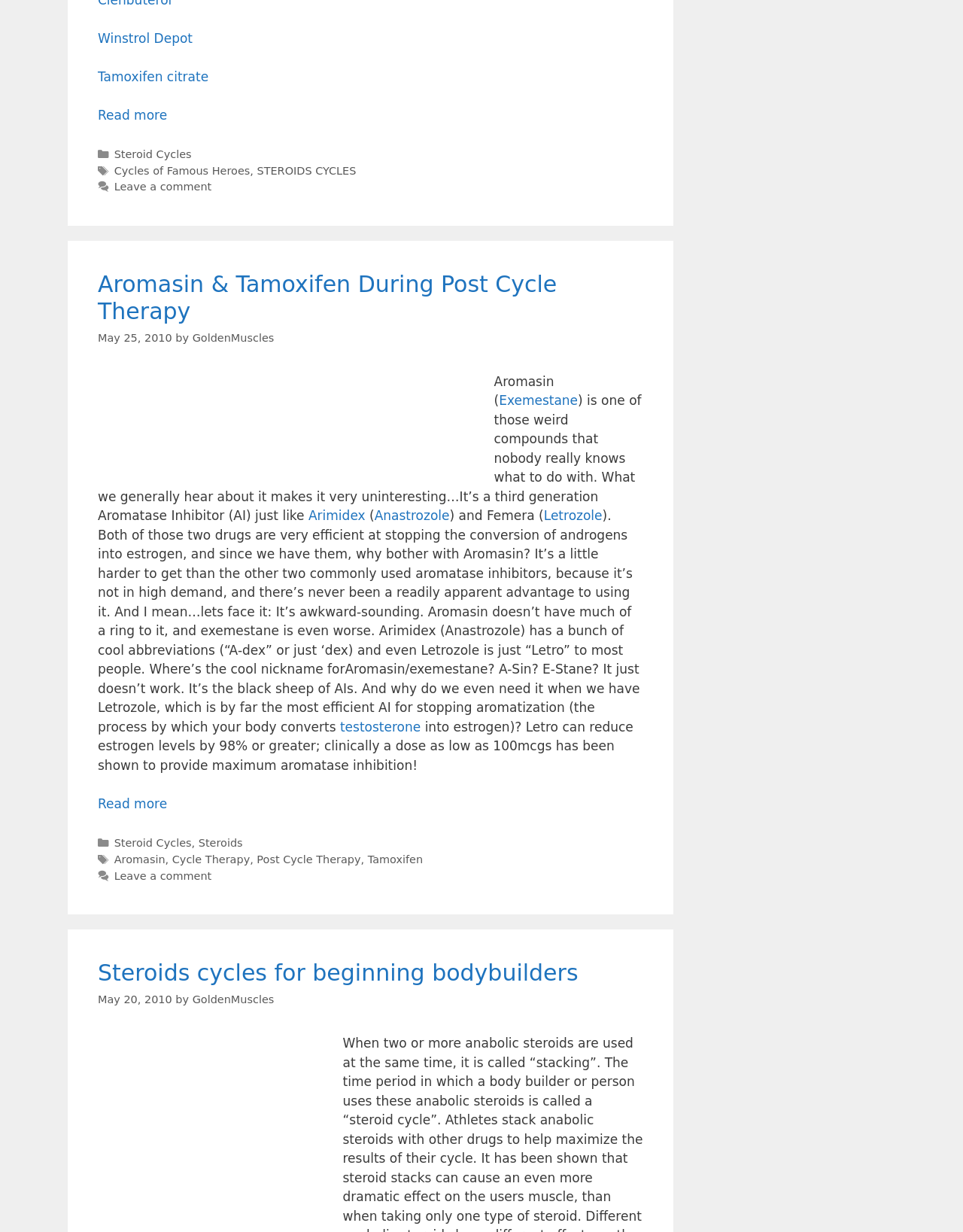Could you highlight the region that needs to be clicked to execute the instruction: "Click on the link to read more about Cycles of Famous Heroes"?

[0.102, 0.087, 0.174, 0.099]